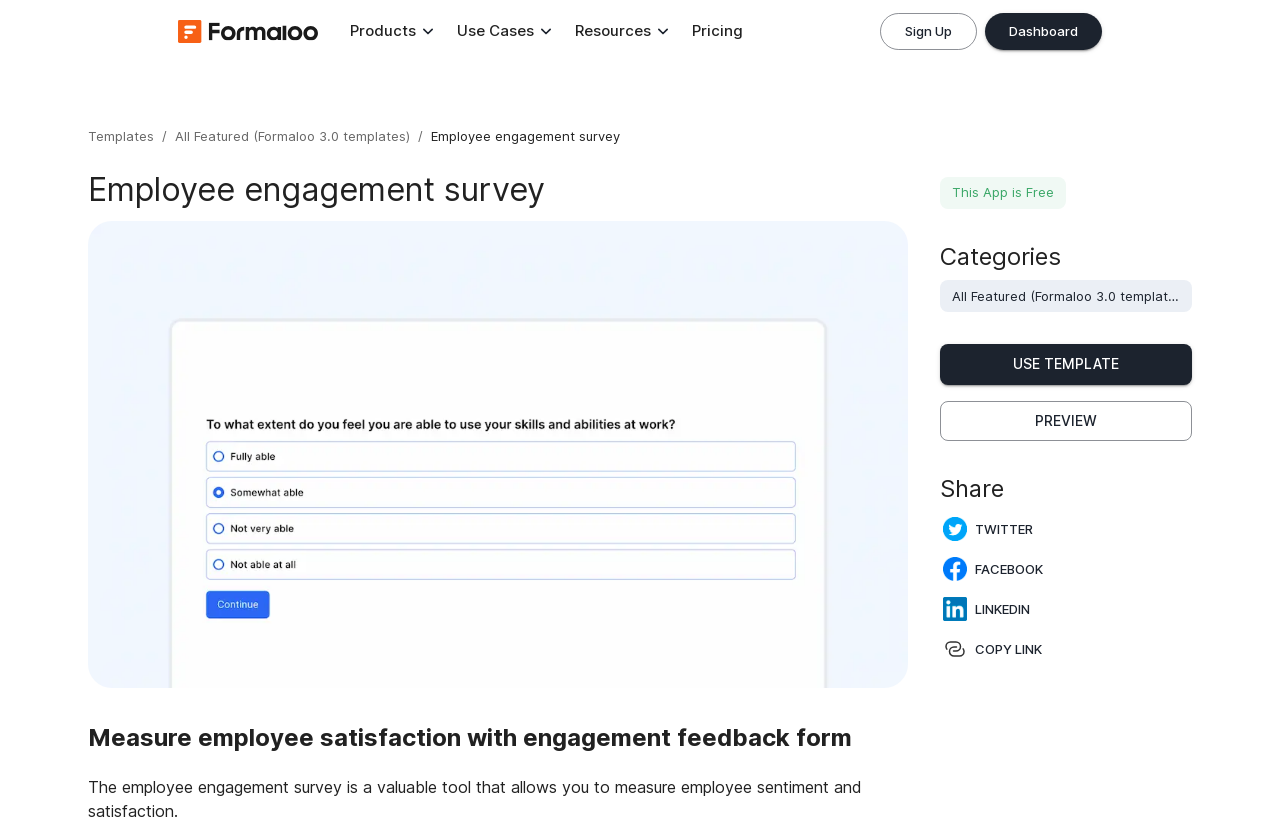Illustrate the webpage with a detailed description.

The webpage is about an employee engagement survey template provided by Formaloo. At the top left corner, there is a Formaloo logo, followed by a navigation menu with links to "Products", "Use Cases", and "Resources". On the top right corner, there are links to "Pricing", "Sign Up", and "Dashboard".

Below the navigation menu, there is a breadcrumb navigation showing the current location as "Templates" > "All Featured (Formaloo 3.0 templates)" > "Employee engagement survey". The title "Employee engagement survey" is displayed prominently, with an image related to the survey below it.

The main content of the page is divided into sections. The first section has a heading "Measure employee satisfaction with engagement feedback form" and provides a brief description of the survey. Below this section, there is a call-to-action button "USE TEMPLATE" and a "PREVIEW" button.

On the right side of the page, there are sections for "Categories" and "Share". The "Categories" section has a link to "All Featured (Formaloo 3.0 templates)". The "Share" section has buttons to share the template on Twitter, Facebook, LinkedIn, and a button to copy the link.

Throughout the page, there are several images, including the Formaloo logo, arrow icons, and social media icons. The overall layout is organized, with clear headings and concise text.